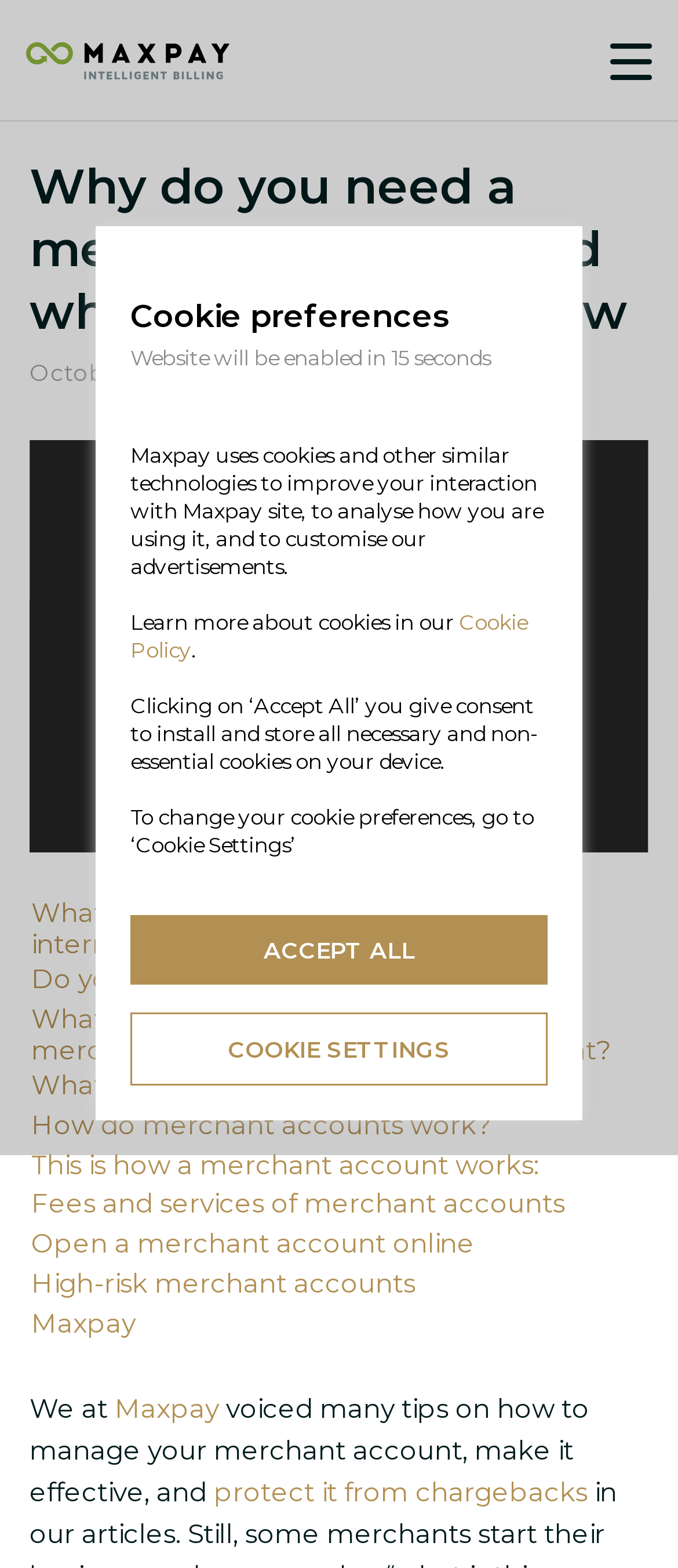Please specify the bounding box coordinates of the clickable region to carry out the following instruction: "Click the 'Maxpay Blog' link". The coordinates should be four float numbers between 0 and 1, in the format [left, top, right, bottom].

[0.323, 0.229, 0.556, 0.246]